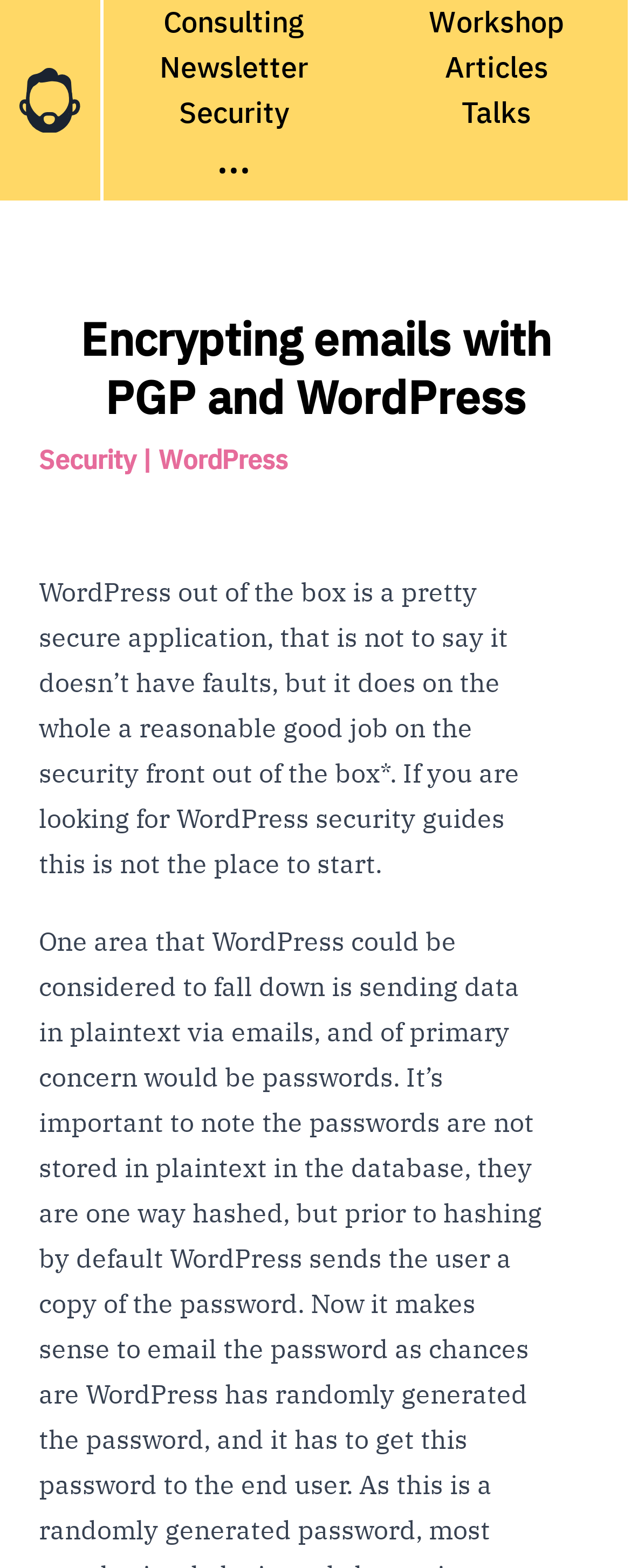Identify the headline of the webpage and generate its text content.

Encrypting emails with PGP and WordPress